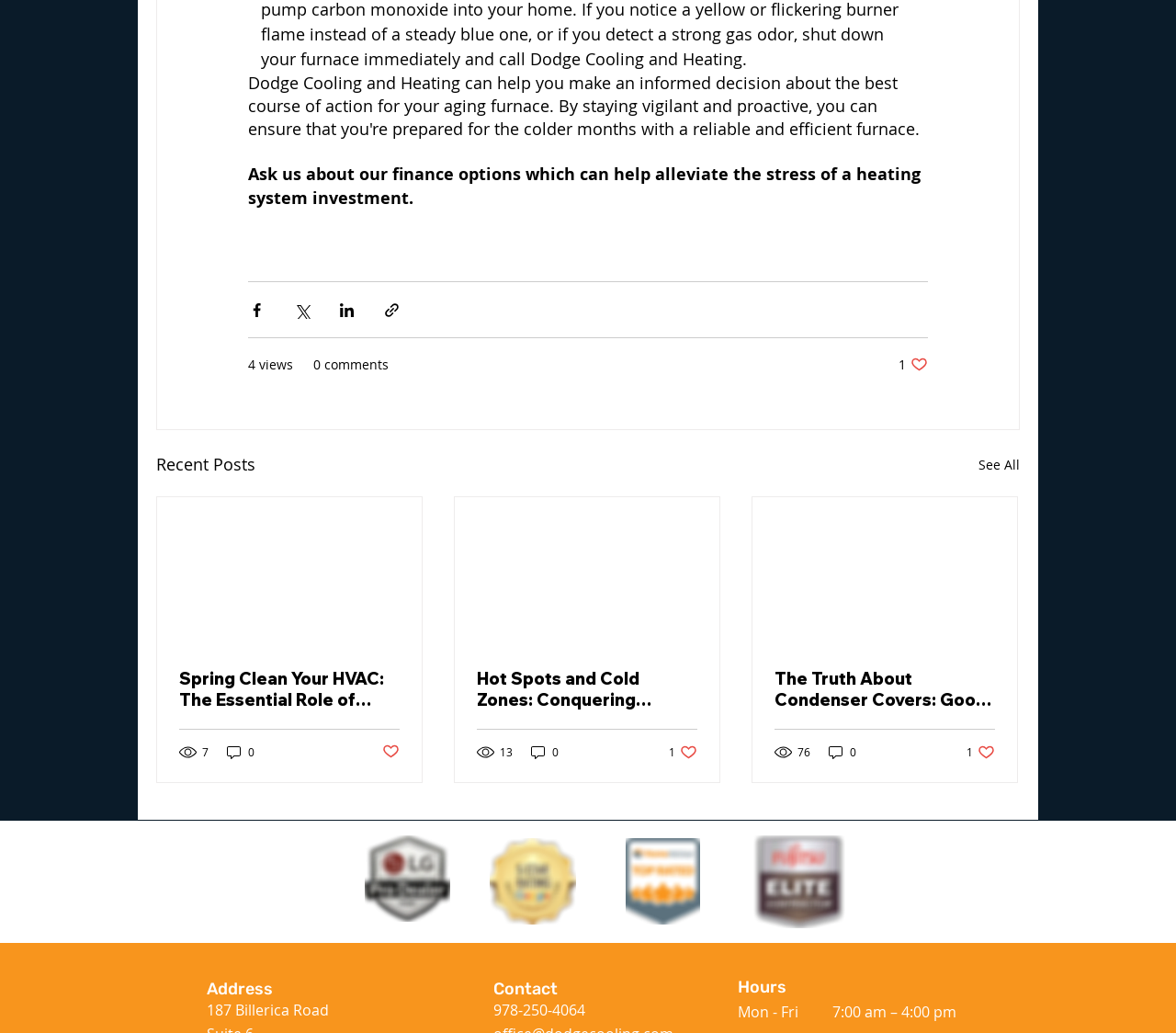Given the element description: "4 views", predict the bounding box coordinates of the UI element it refers to, using four float numbers between 0 and 1, i.e., [left, top, right, bottom].

[0.211, 0.344, 0.249, 0.362]